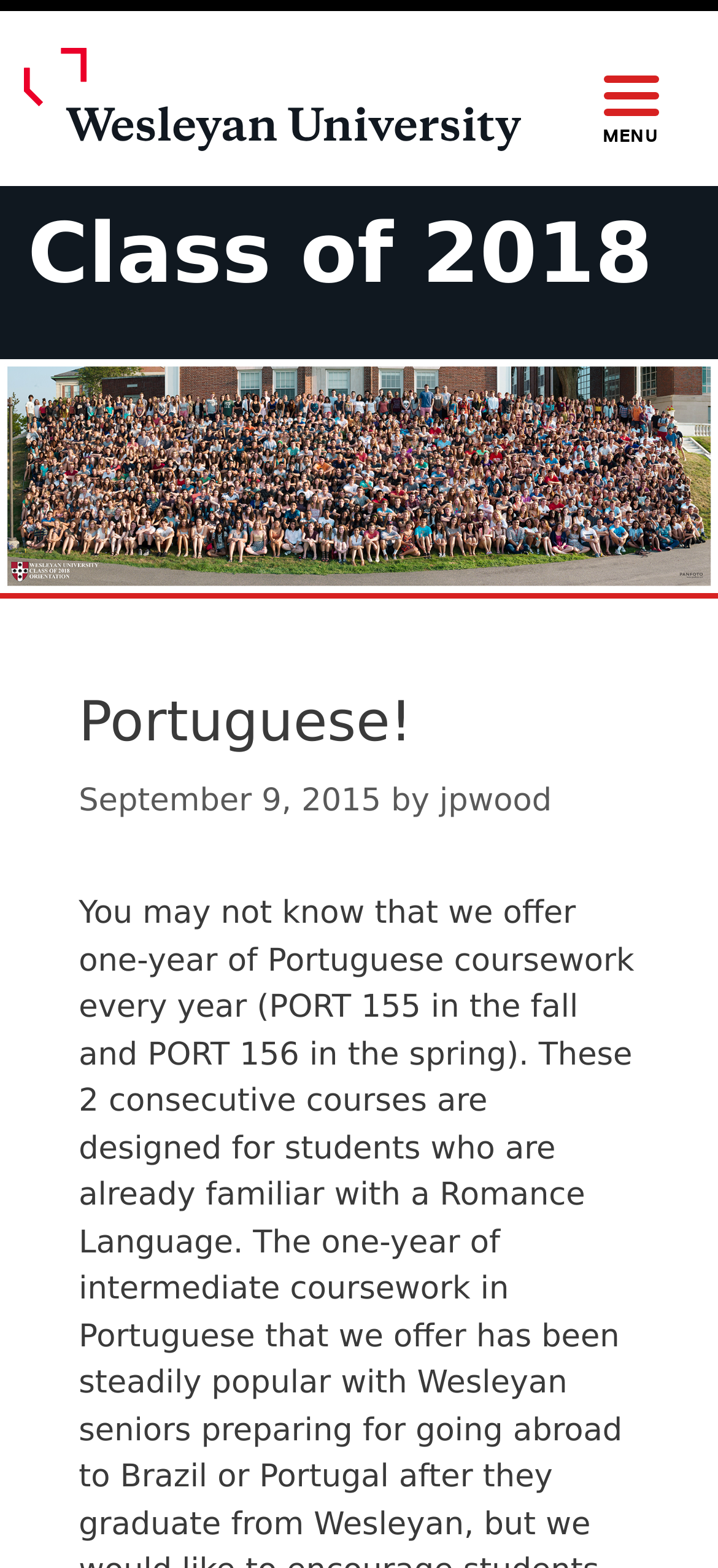Reply to the question with a single word or phrase:
What is the title of the content section?

Portuguese!